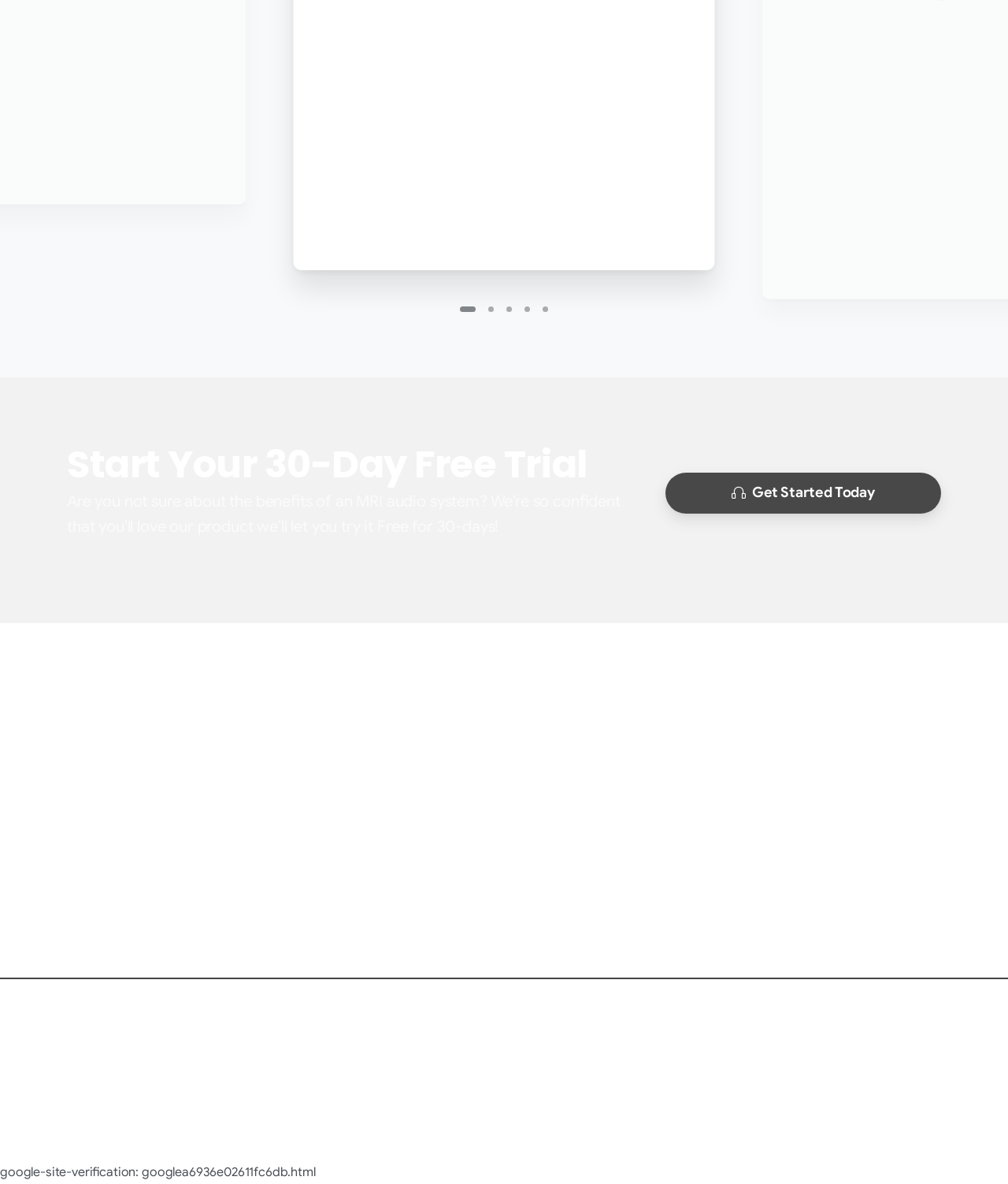Locate the bounding box of the UI element defined by this description: "My Orders". The coordinates should be given as four float numbers between 0 and 1, formatted as [left, top, right, bottom].

[0.762, 0.644, 0.988, 0.669]